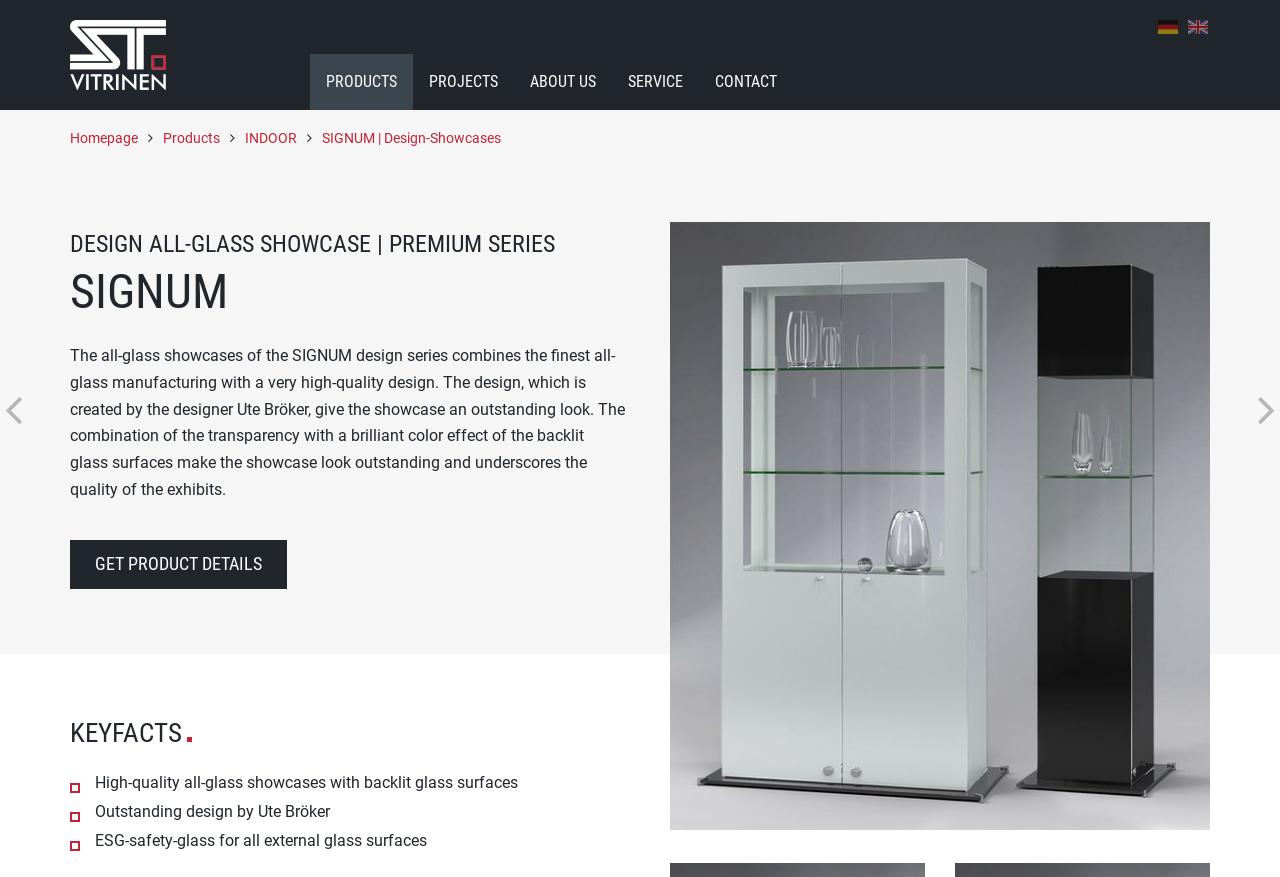Find the bounding box coordinates for the HTML element described in this sentence: "aria-label="next-page"". Provide the coordinates as four float numbers between 0 and 1, in the format [left, top, right, bottom].

None